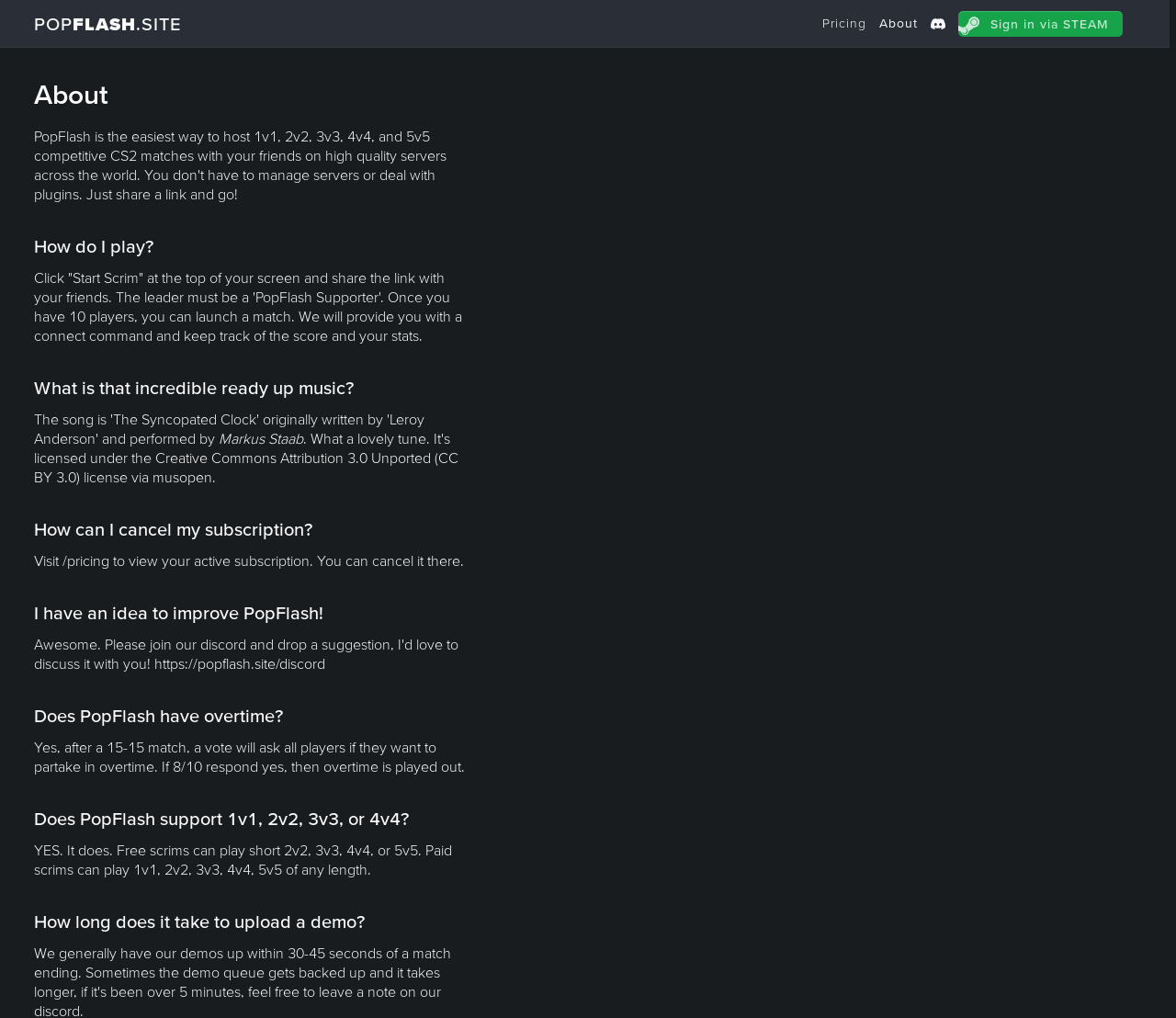Find the bounding box of the UI element described as: "Markus Staab". The bounding box coordinates should be given as four float values between 0 and 1, i.e., [left, top, right, bottom].

[0.186, 0.422, 0.257, 0.439]